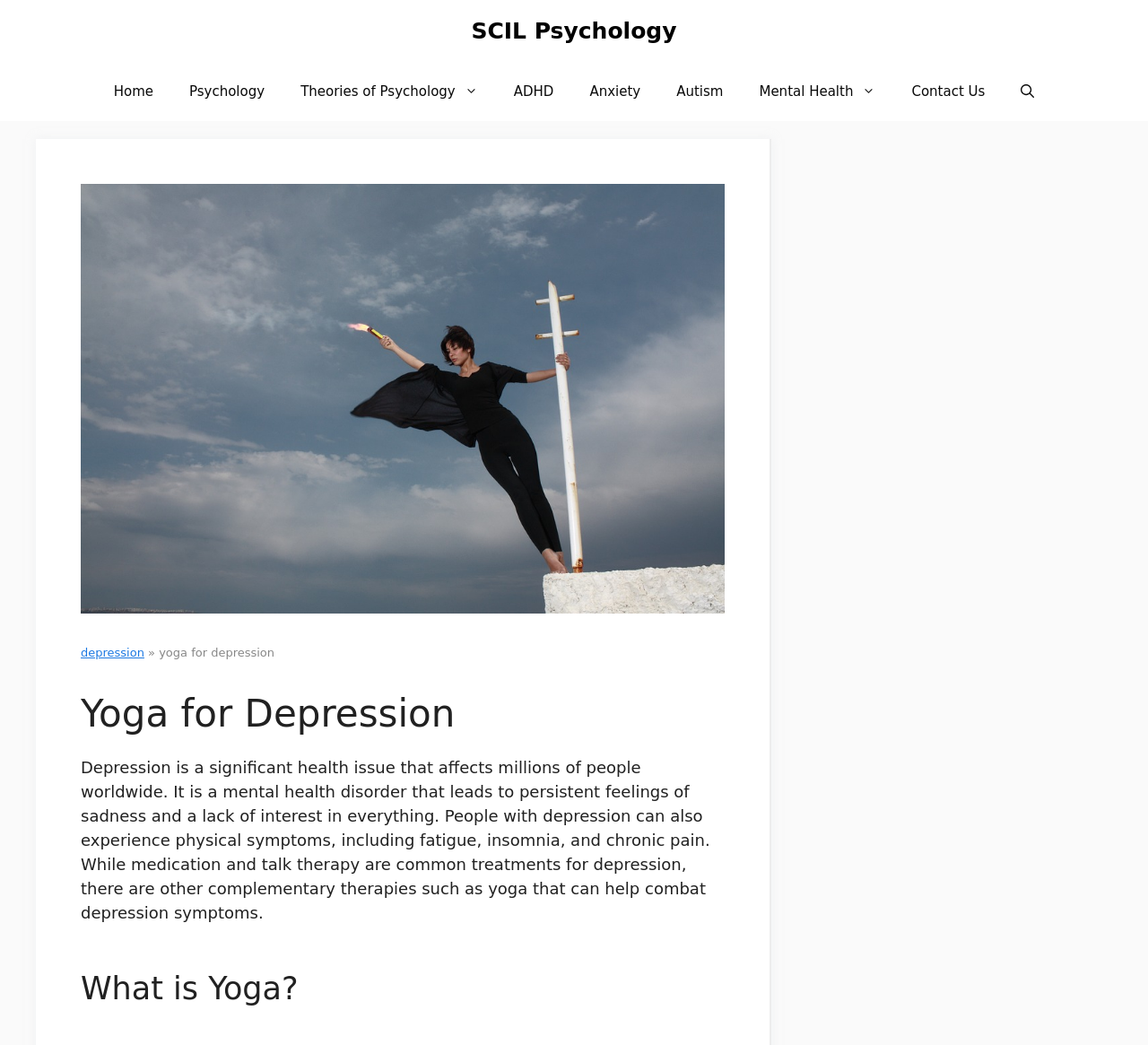Please identify the bounding box coordinates for the region that you need to click to follow this instruction: "read about yoga for depression".

[0.07, 0.662, 0.631, 0.705]